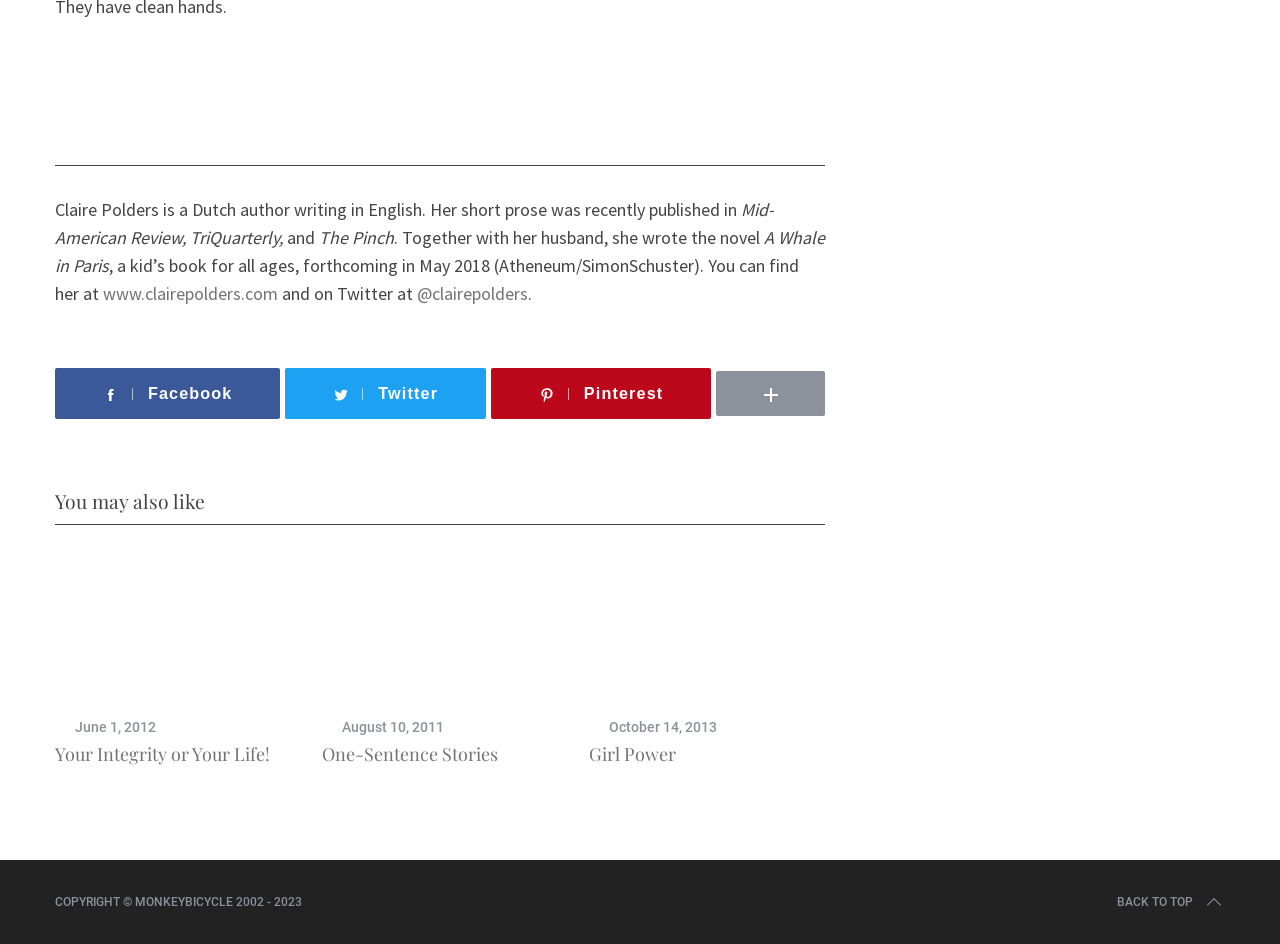Determine the bounding box coordinates for the area you should click to complete the following instruction: "Click on the 'TDs & Senators' link".

None